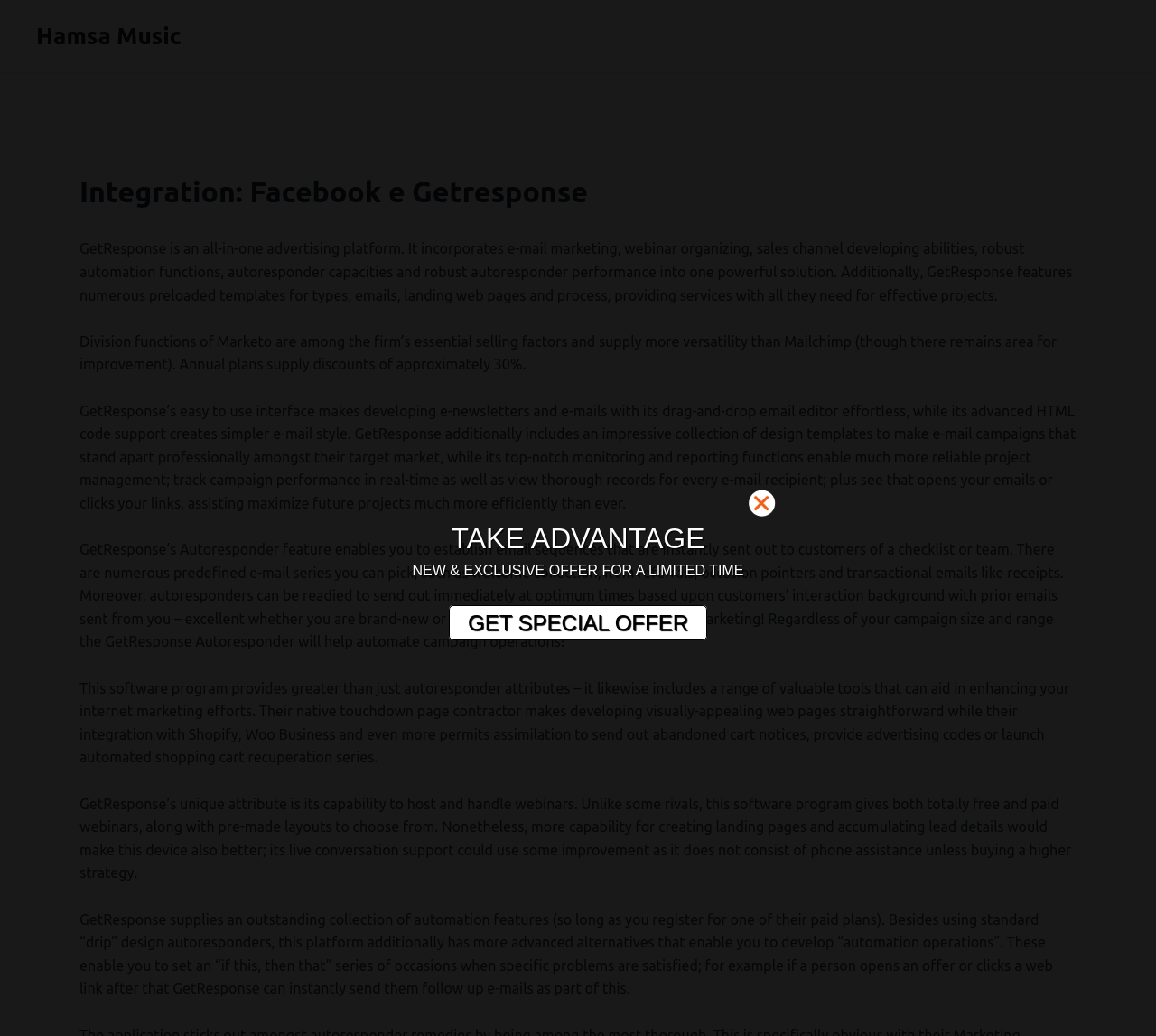Provide the bounding box for the UI element matching this description: "parent_node: TAKE ADVANTAGE".

[0.648, 0.472, 0.68, 0.509]